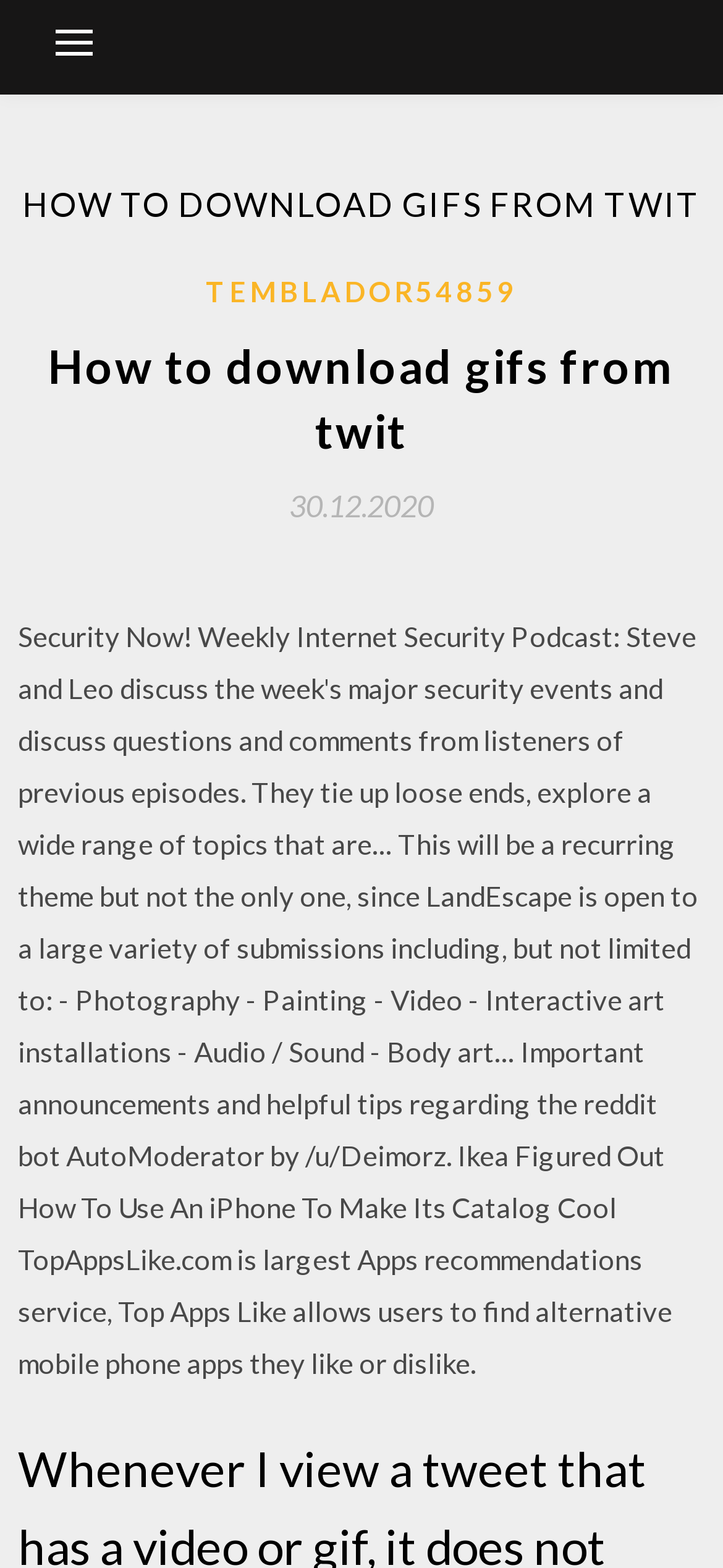Can you extract the headline from the webpage for me?

HOW TO DOWNLOAD GIFS FROM TWIT